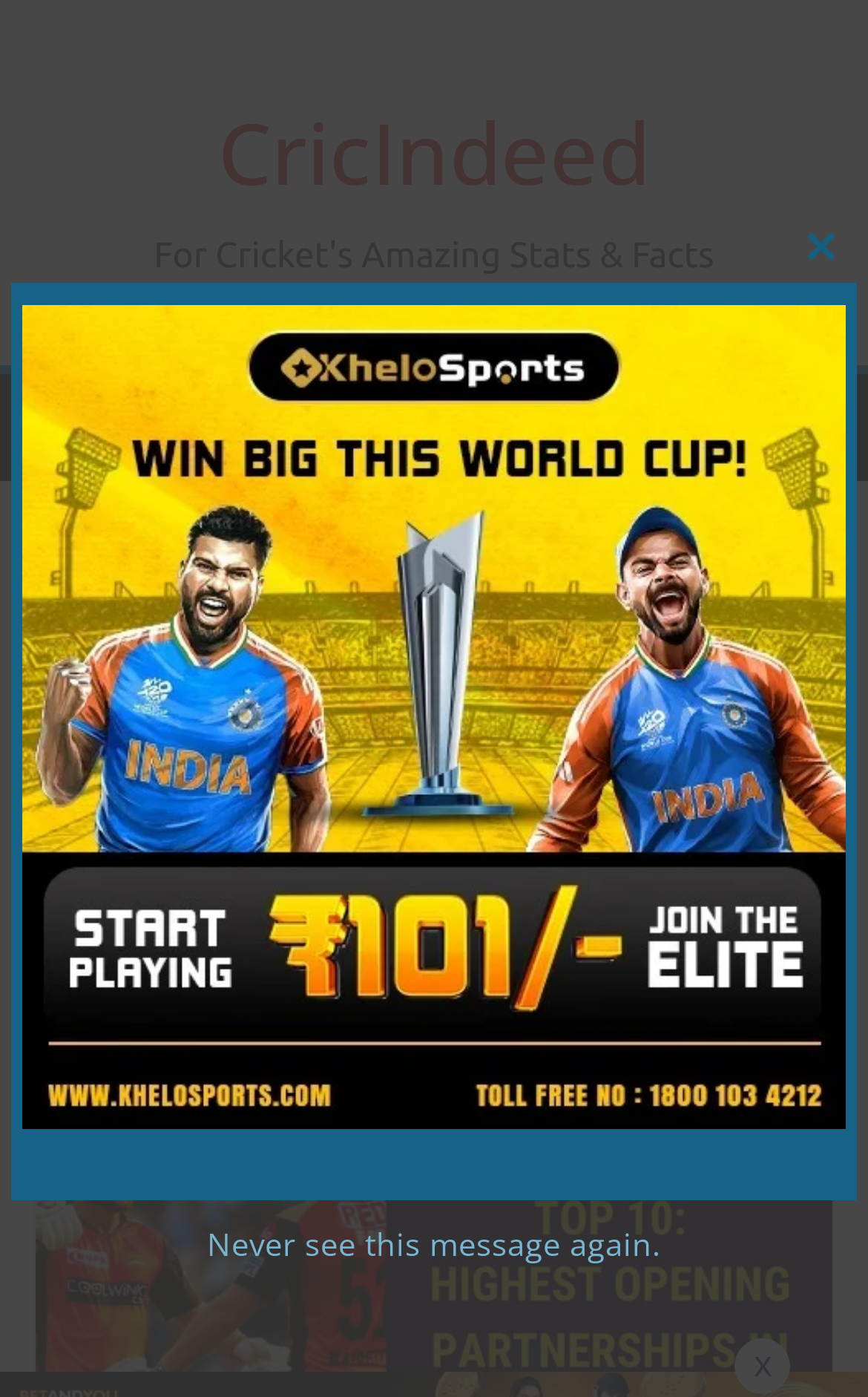What is the related topic mentioned in the article?
Please look at the screenshot and answer in one word or a short phrase.

Indian Premier League Stats